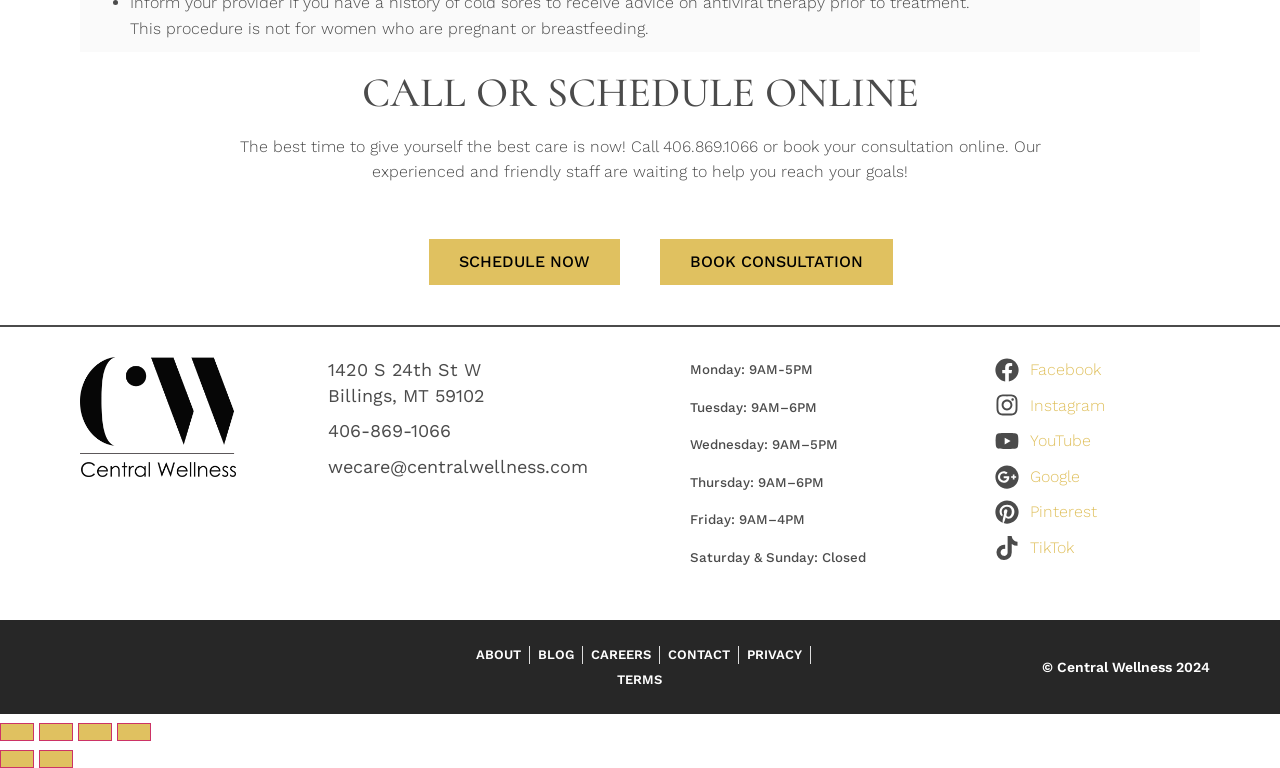Kindly determine the bounding box coordinates for the area that needs to be clicked to execute this instruction: "Get directions to the clinic".

[0.256, 0.465, 0.508, 0.532]